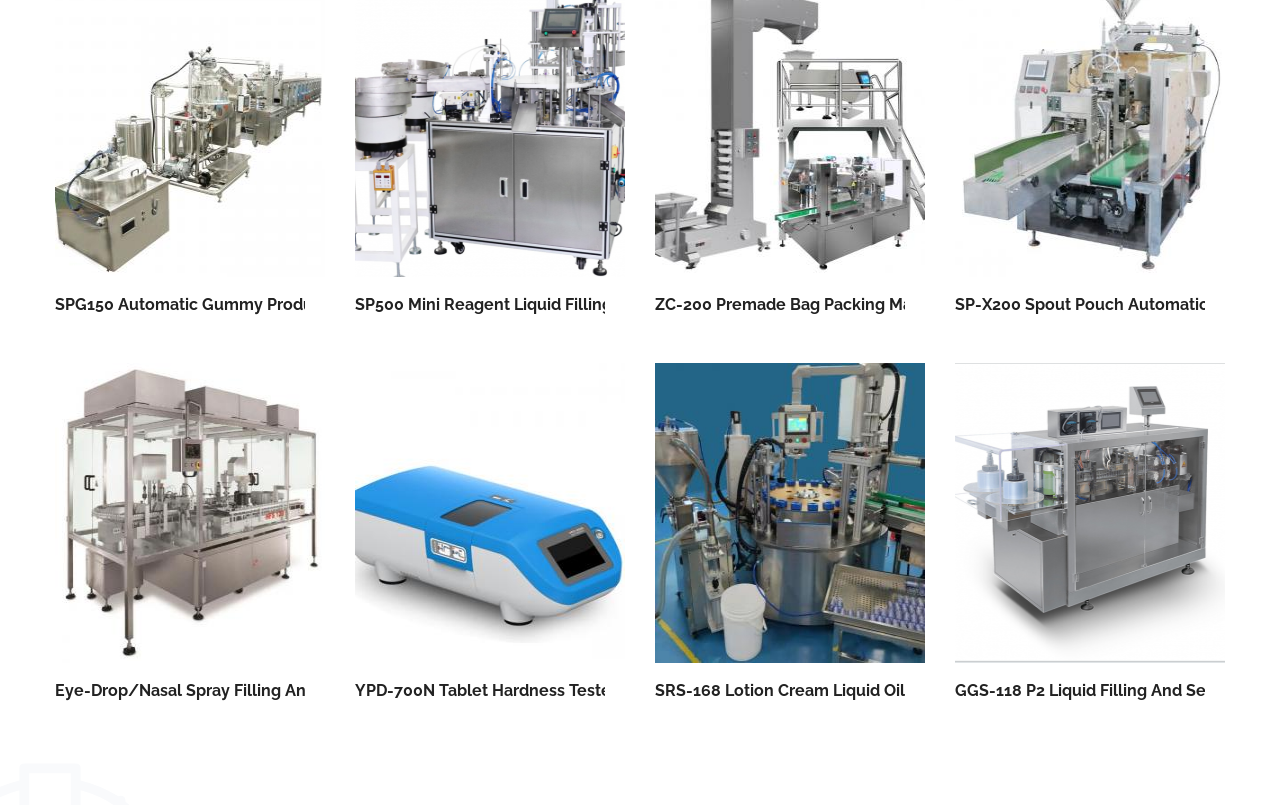Provide a brief response in the form of a single word or phrase:
What is the first machine listed?

SPG150 Automatic Gummy Production Line